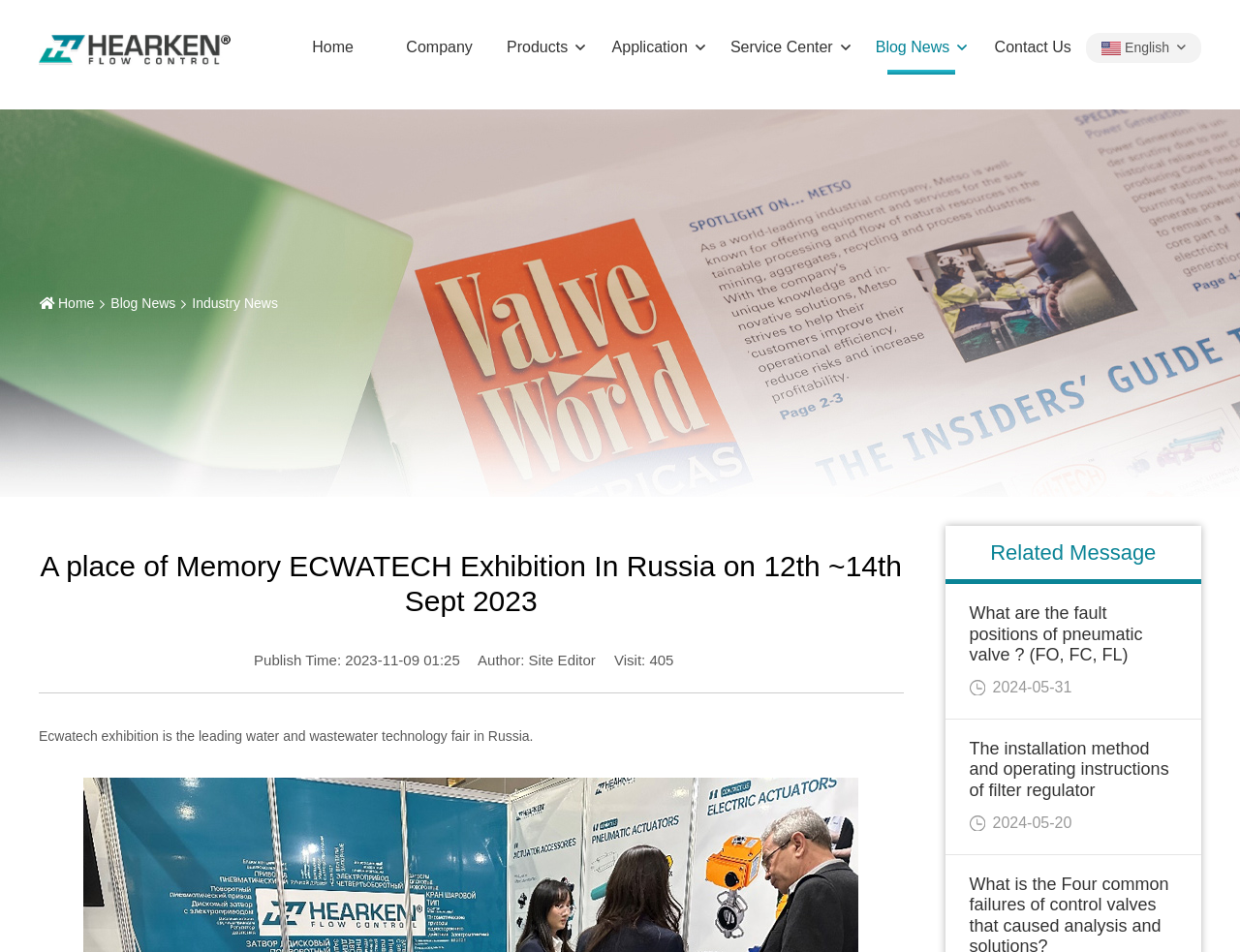Kindly determine the bounding box coordinates for the clickable area to achieve the given instruction: "Read the blog news".

[0.7, 0.022, 0.786, 0.079]